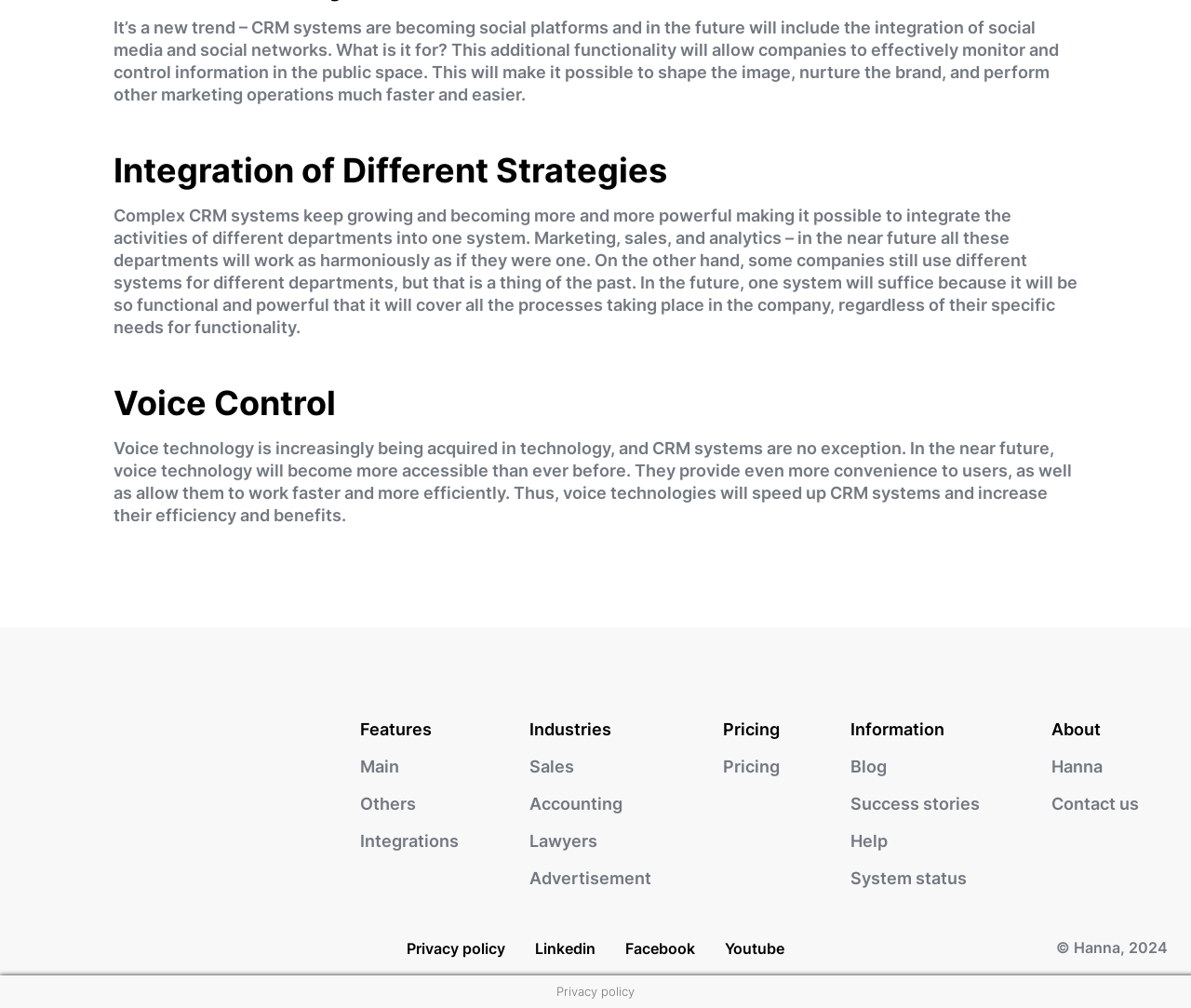Provide your answer in a single word or phrase: 
What is the name of the company mentioned on the webpage?

Hanna